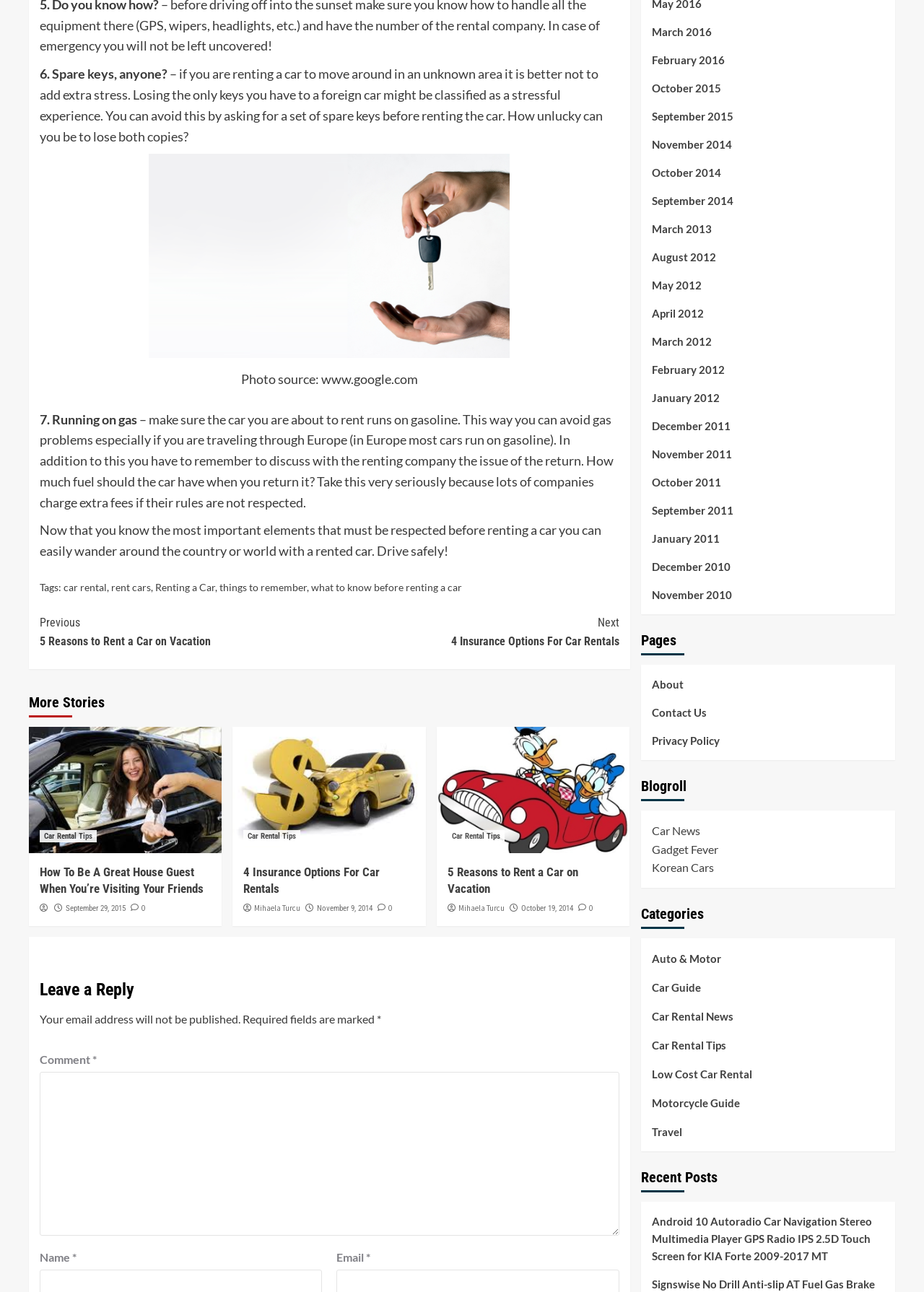Using the element description: "Car News", determine the bounding box coordinates for the specified UI element. The coordinates should be four float numbers between 0 and 1, [left, top, right, bottom].

[0.705, 0.637, 0.757, 0.648]